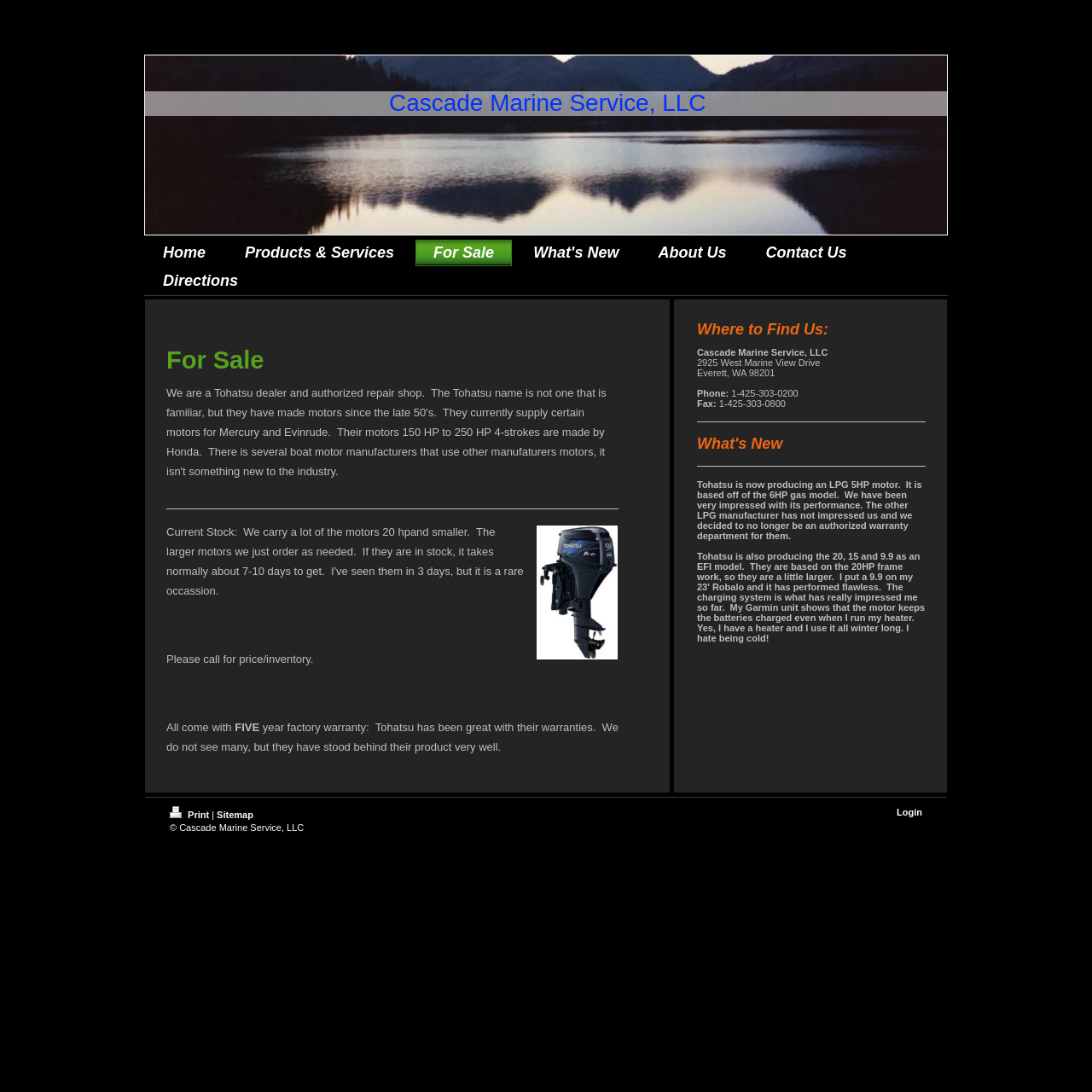Please identify the bounding box coordinates of the clickable element to fulfill the following instruction: "View the 'For Sale' page". The coordinates should be four float numbers between 0 and 1, i.e., [left, top, right, bottom].

[0.381, 0.22, 0.469, 0.244]